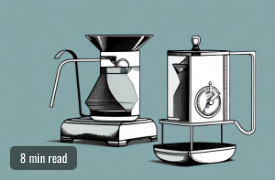Offer a detailed narrative of what is shown in the image.

The illustration showcases an elegant depiction of an old-fashioned coffee maker alongside a classic brewing vessel. The coffee maker features a sleek, vintage design with a funnel and a spout, emphasizing the art of manual brewing. Next to it is a distinctive container, possibly a coffee pot, which highlights the craftsmanship and tradition associated with brewing coffee in earlier times. This image is part of an article titled "Coffee Maker Old School" that is a quick read, clocking in at just 8 minutes. The aesthetic draws on nostalgia, appealing to coffee enthusiasts interested in traditional brewing methods and the stories behind them.